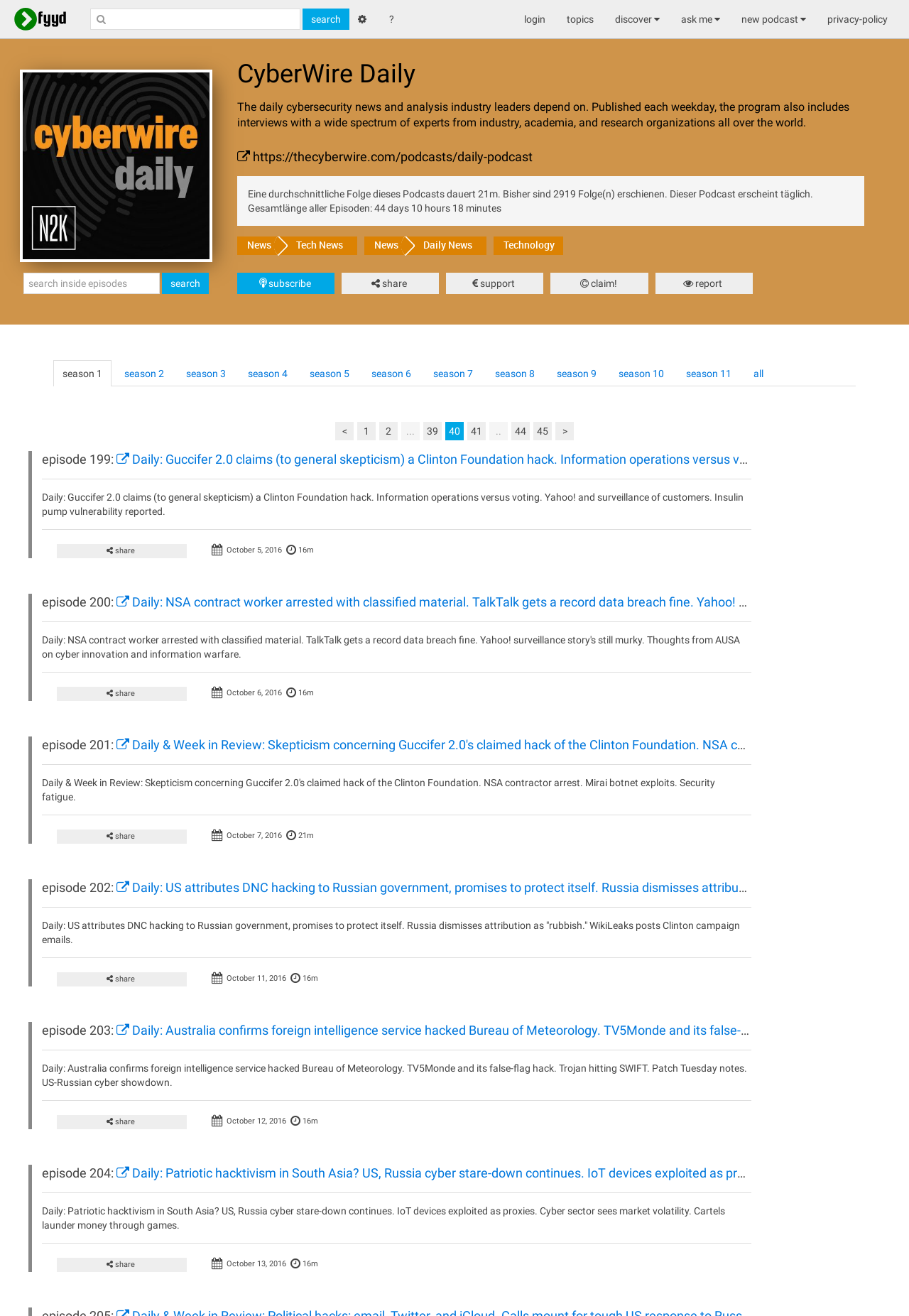What is the topic of episode 200?
Can you provide an in-depth and detailed response to the question?

I read the text of episode 200 and found that it's about an NSA contract worker being arrested with classified material, among other topics.